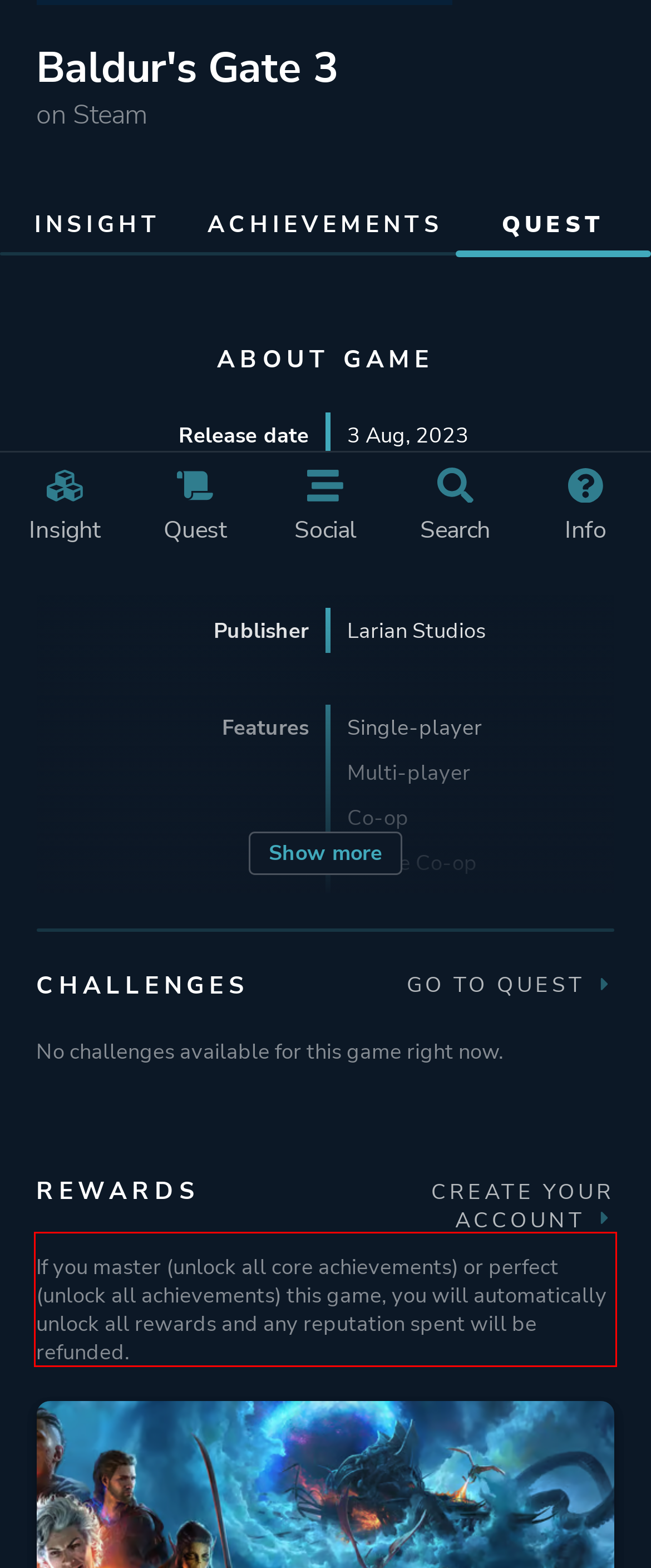By examining the provided screenshot of a webpage, recognize the text within the red bounding box and generate its text content.

If you master (unlock all core achievements) or perfect (unlock all achievements) this game, you will automatically unlock all rewards and any reputation spent will be refunded.